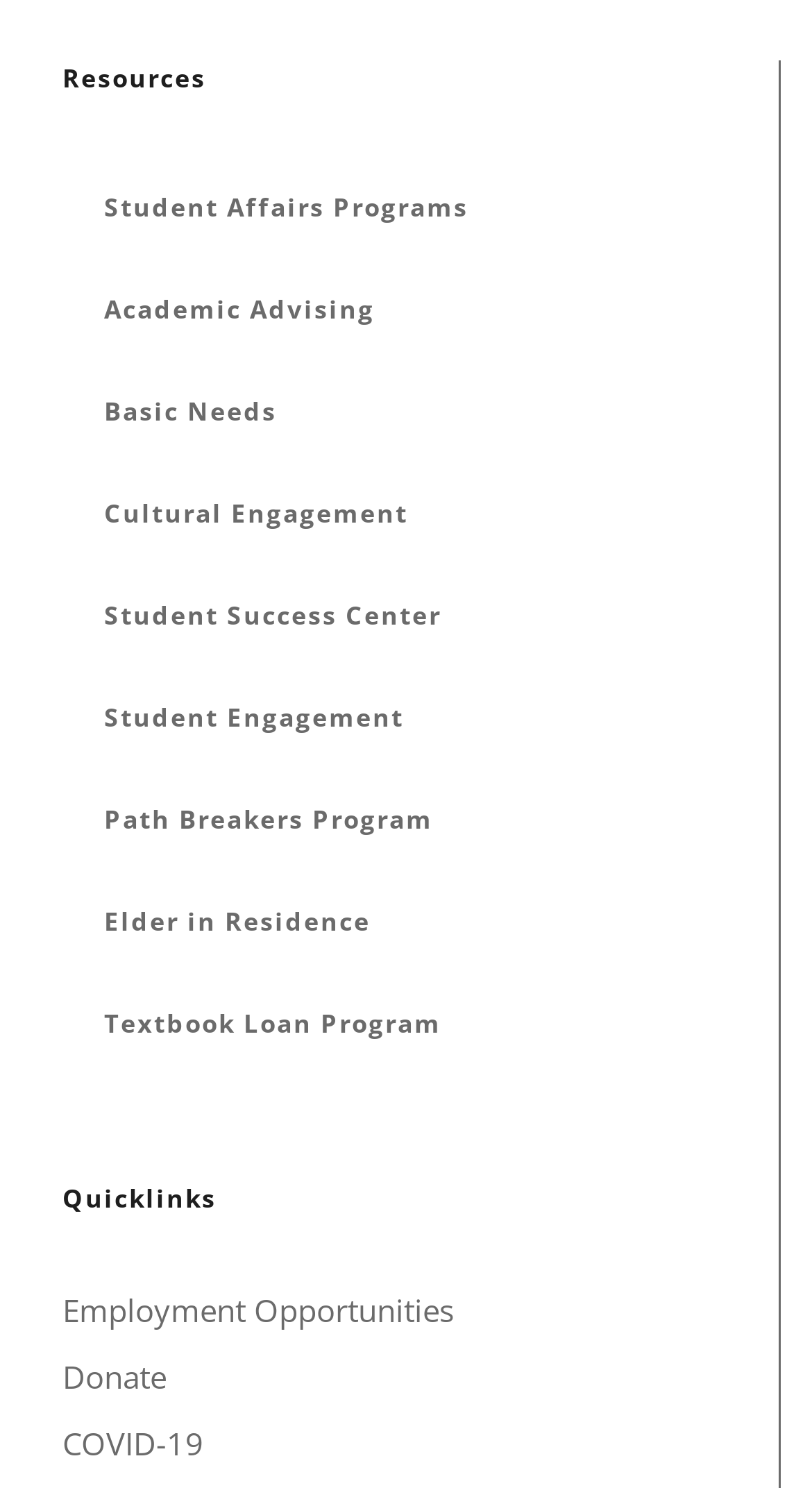Please specify the bounding box coordinates of the area that should be clicked to accomplish the following instruction: "Explore Academic Advising". The coordinates should consist of four float numbers between 0 and 1, i.e., [left, top, right, bottom].

[0.077, 0.175, 0.918, 0.244]